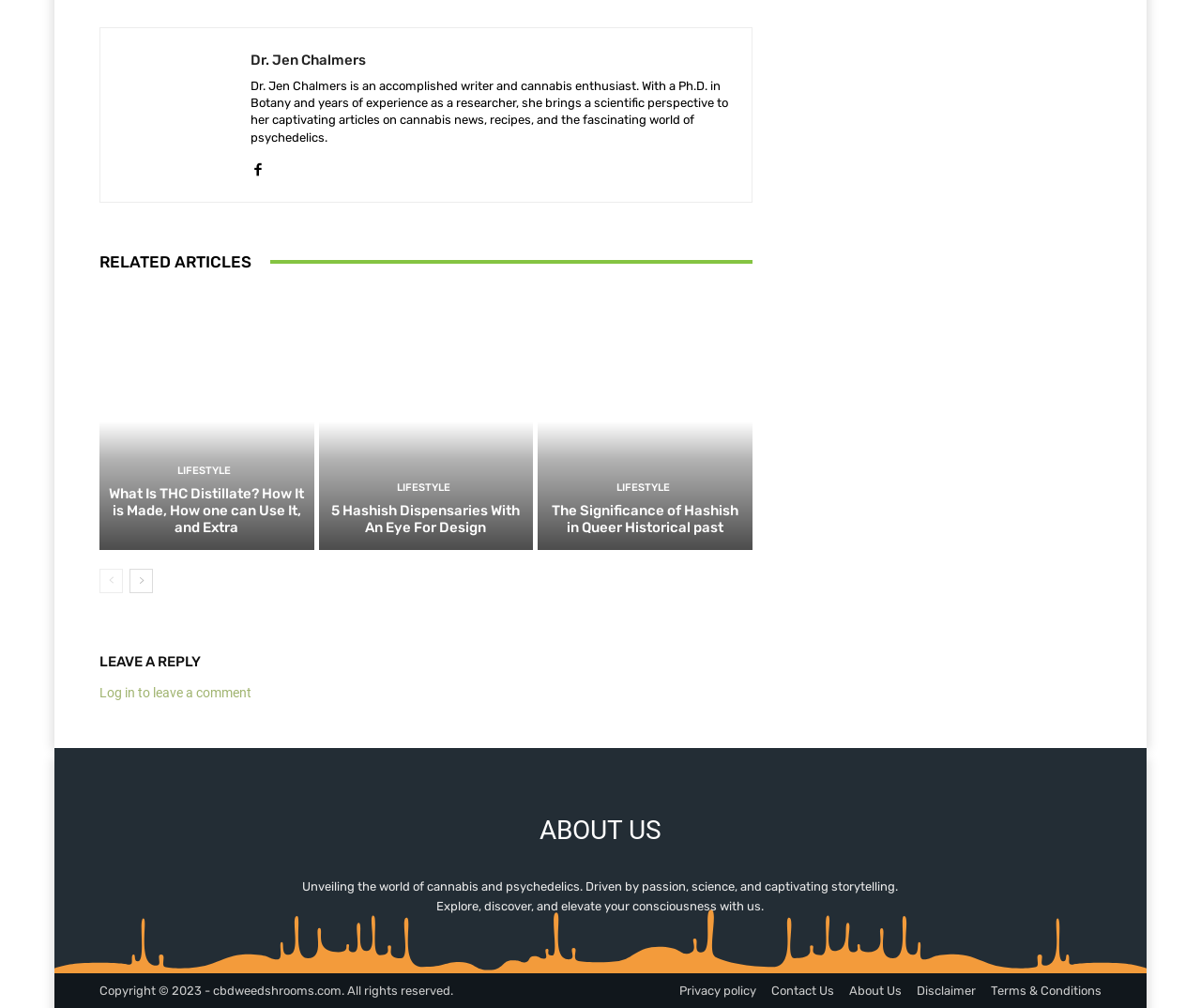Please provide the bounding box coordinates for the element that needs to be clicked to perform the instruction: "Visit the About Us page". The coordinates must consist of four float numbers between 0 and 1, formatted as [left, top, right, bottom].

[0.707, 0.976, 0.751, 0.991]